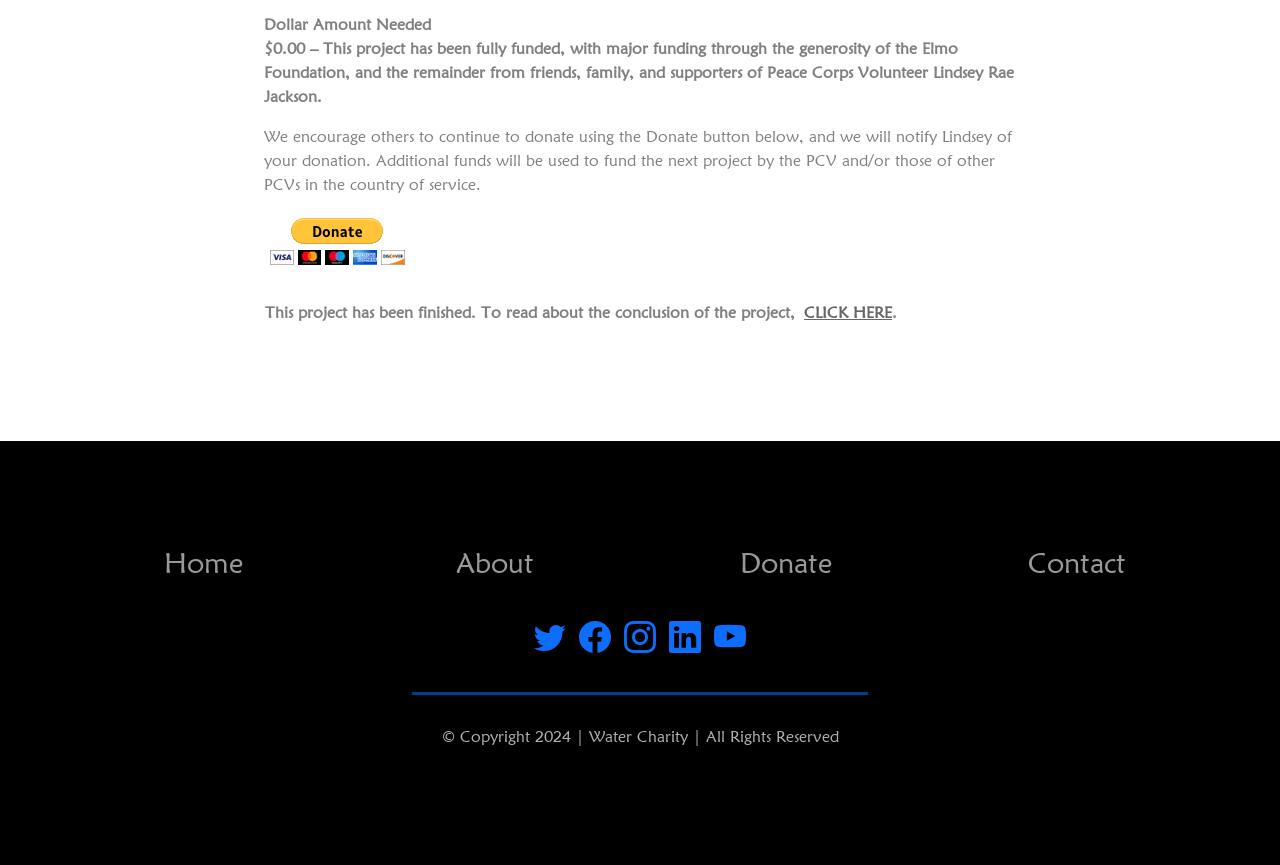Extract the bounding box coordinates of the UI element described: "CLICK HERE". Provide the coordinates in the format [left, top, right, bottom] with values ranging from 0 to 1.

[0.628, 0.35, 0.697, 0.372]